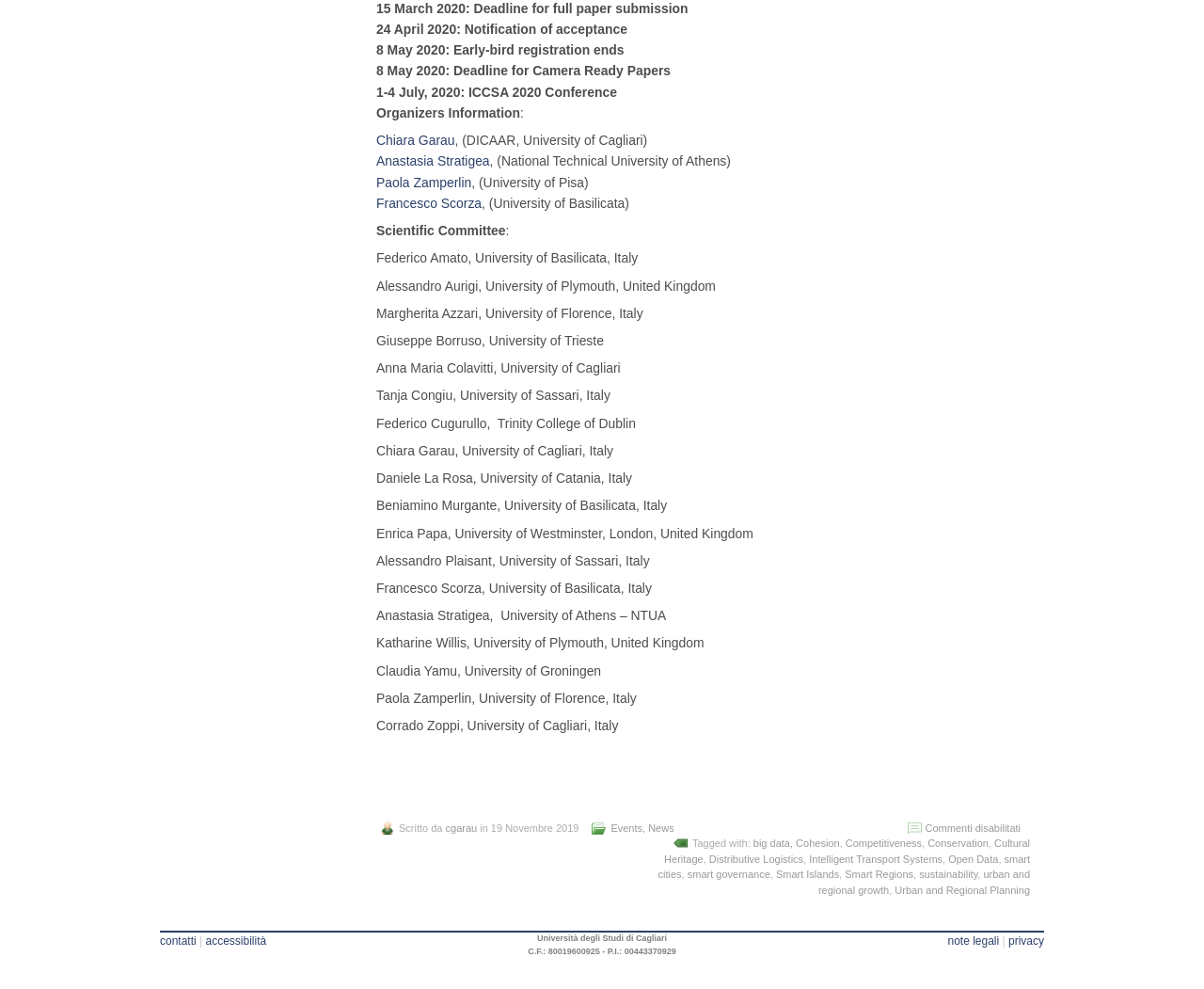Please identify the bounding box coordinates of the region to click in order to complete the given instruction: "Read the Scientific Committee". The coordinates should be four float numbers between 0 and 1, i.e., [left, top, right, bottom].

[0.312, 0.226, 0.42, 0.241]